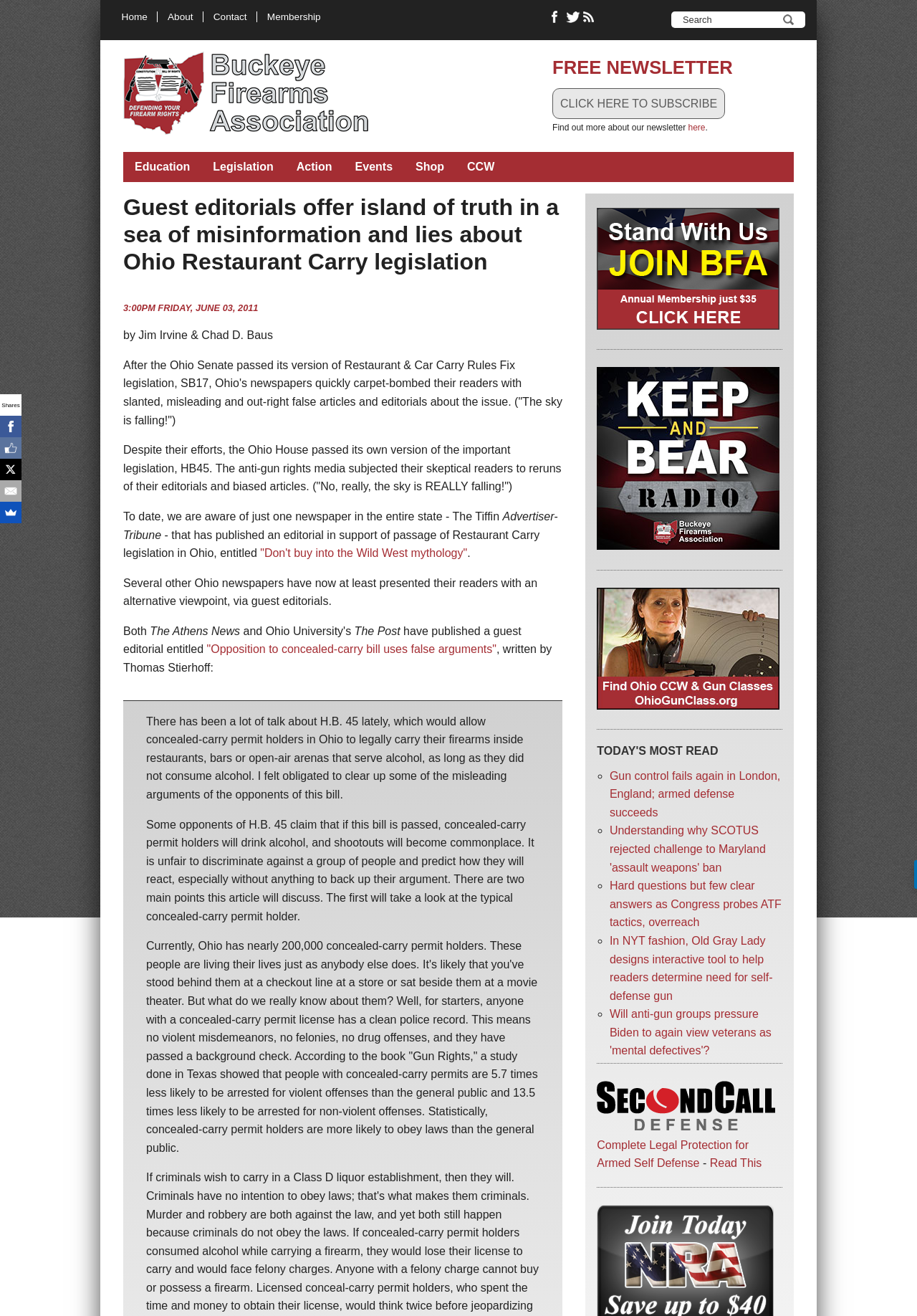Please find the bounding box coordinates of the section that needs to be clicked to achieve this instruction: "Read the article about concealed-carry permit holders".

[0.159, 0.543, 0.571, 0.608]